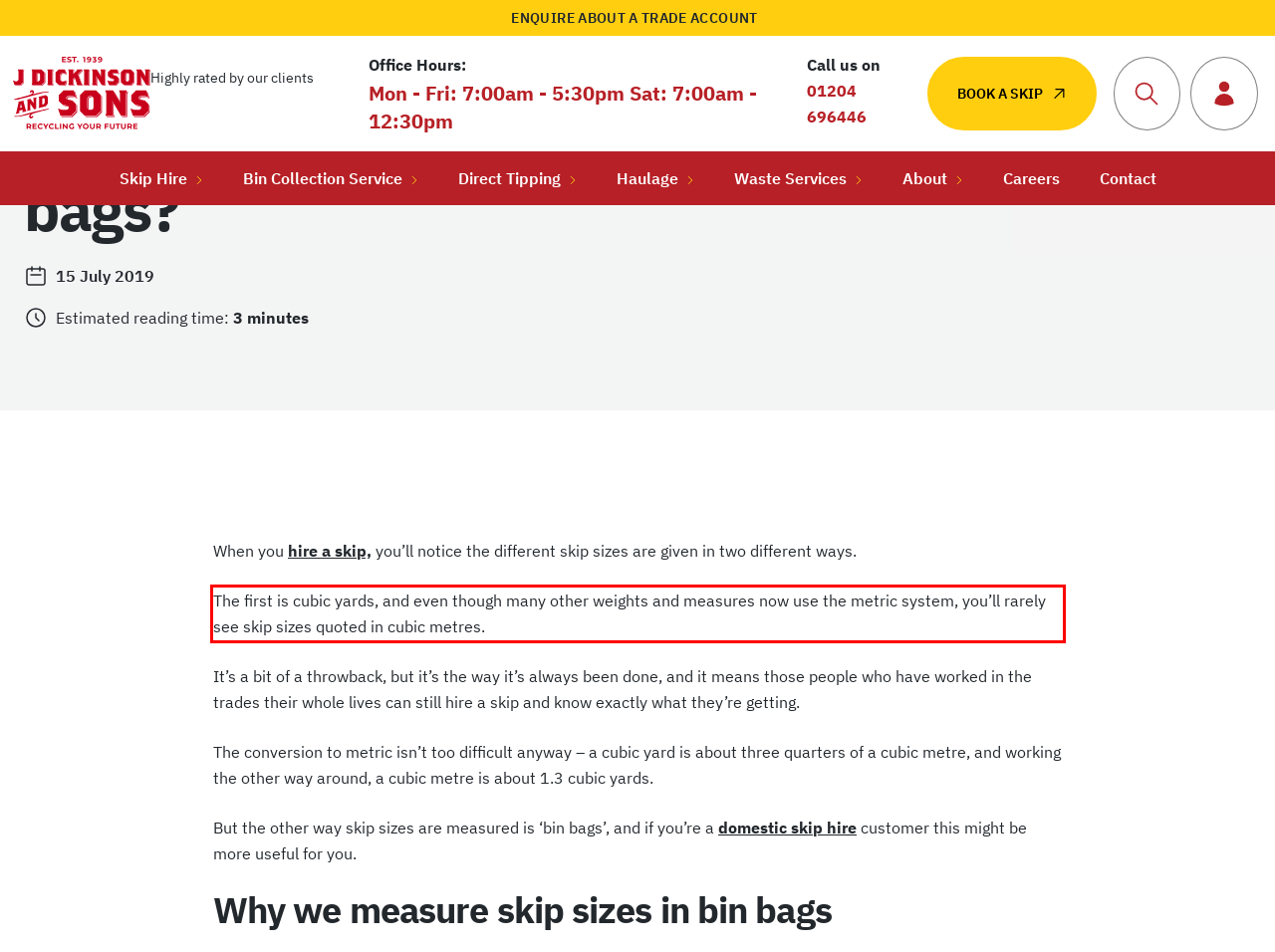You have a screenshot of a webpage where a UI element is enclosed in a red rectangle. Perform OCR to capture the text inside this red rectangle.

The first is cubic yards, and even though many other weights and measures now use the metric system, you’ll rarely see skip sizes quoted in cubic metres.